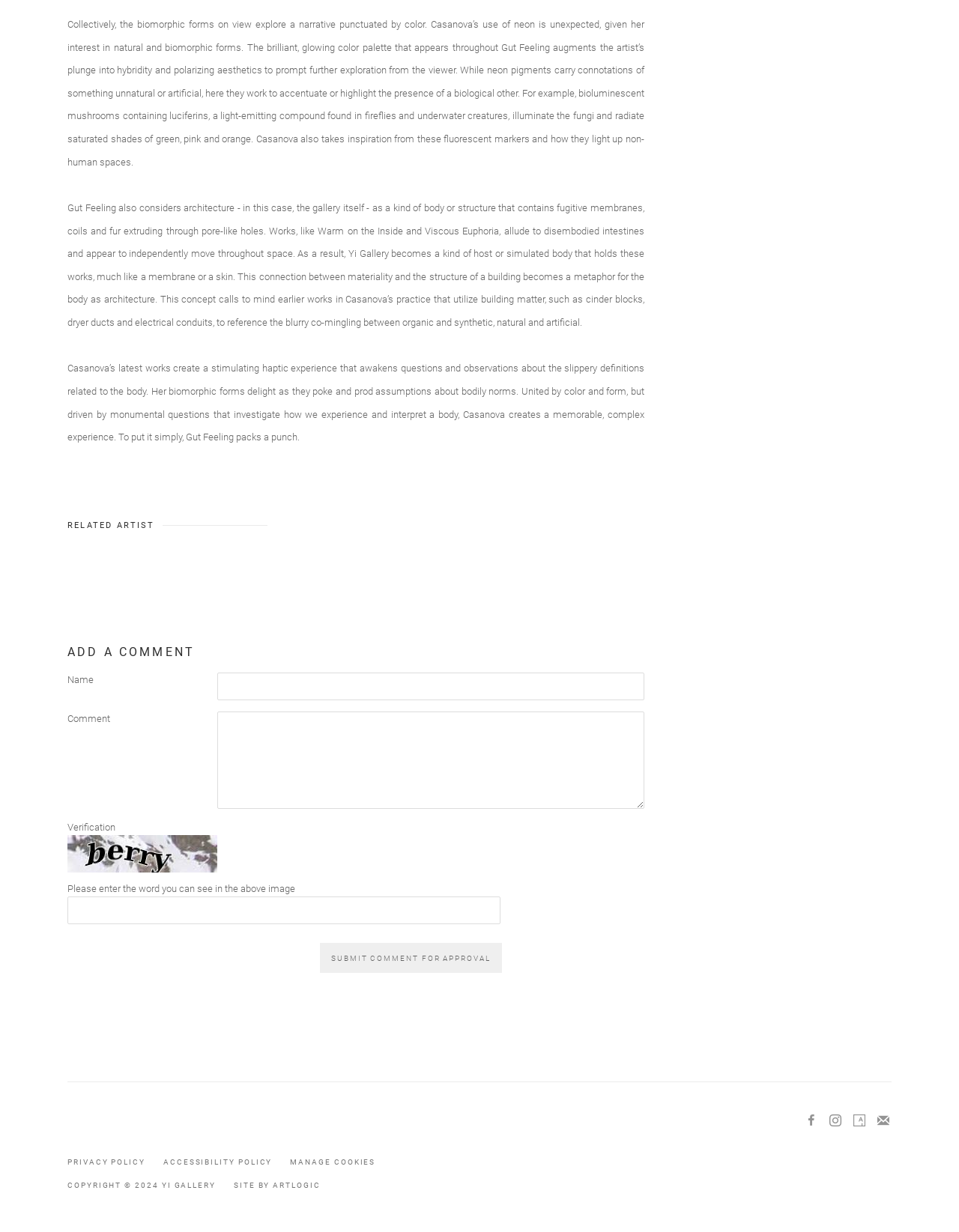Predict the bounding box of the UI element based on the description: "Accessibility Policy". The coordinates should be four float numbers between 0 and 1, formatted as [left, top, right, bottom].

[0.17, 0.94, 0.284, 0.947]